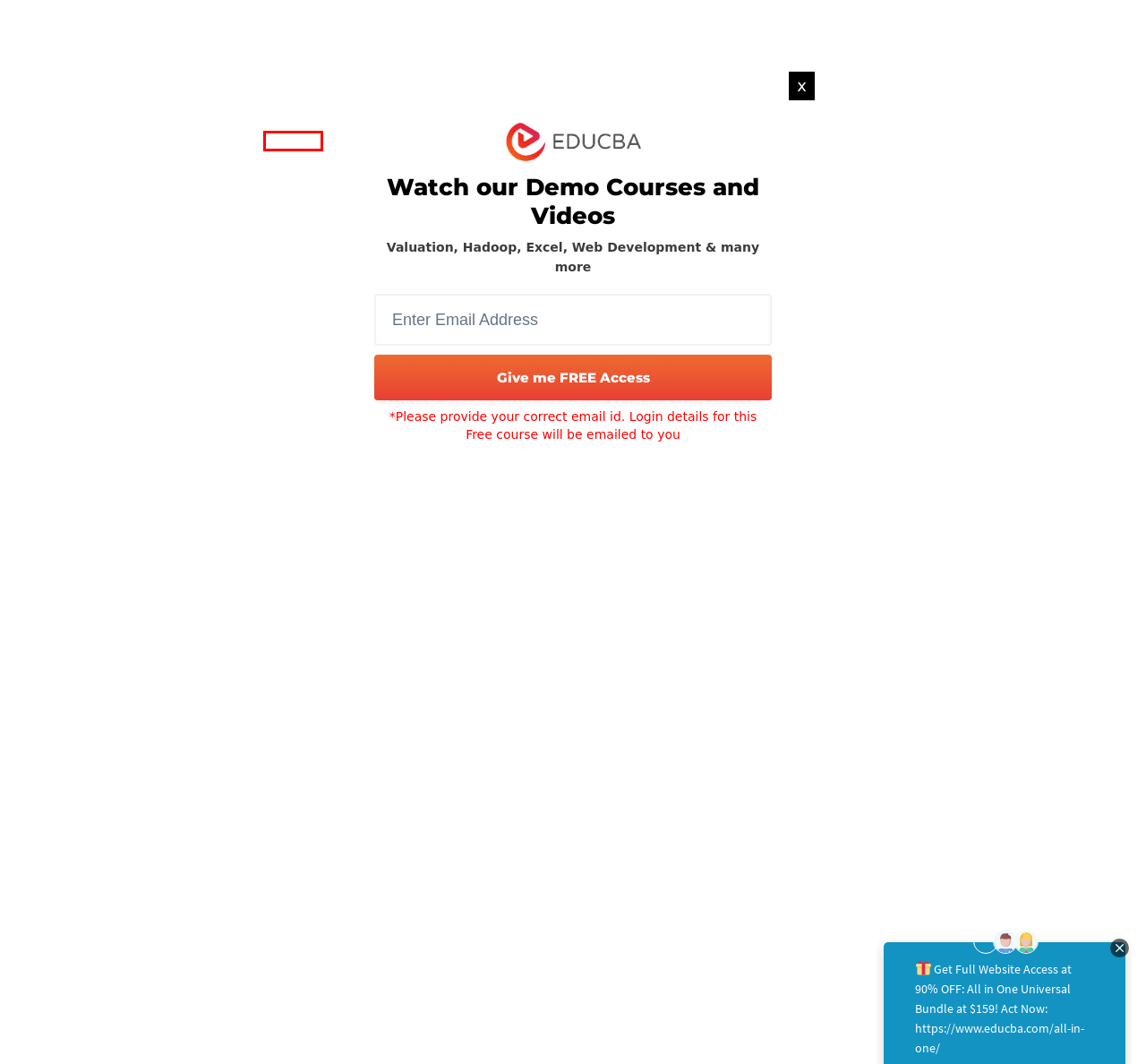You are provided with a screenshot of a webpage where a red rectangle bounding box surrounds an element. Choose the description that best matches the new webpage after clicking the element in the red bounding box. Here are the choices:
A. Plan the Best Gateway with these All-Inclusive Holidays Blogs | eduCBA
B. World Ocean Day 2023 | History, Themes & Significance
C. All in One Bundle - Best Courses and Certification
D. Financial Analyst Course (250+ Training Courses, Online Certification)
E. Free Education (Powerful Blogs) and Library | eduCBA
F. Ravi Rathore, Author at EDUCBA
G. SkillUP 101@FREE - EDUCBA
H. Sign Up - EDUCBA

A